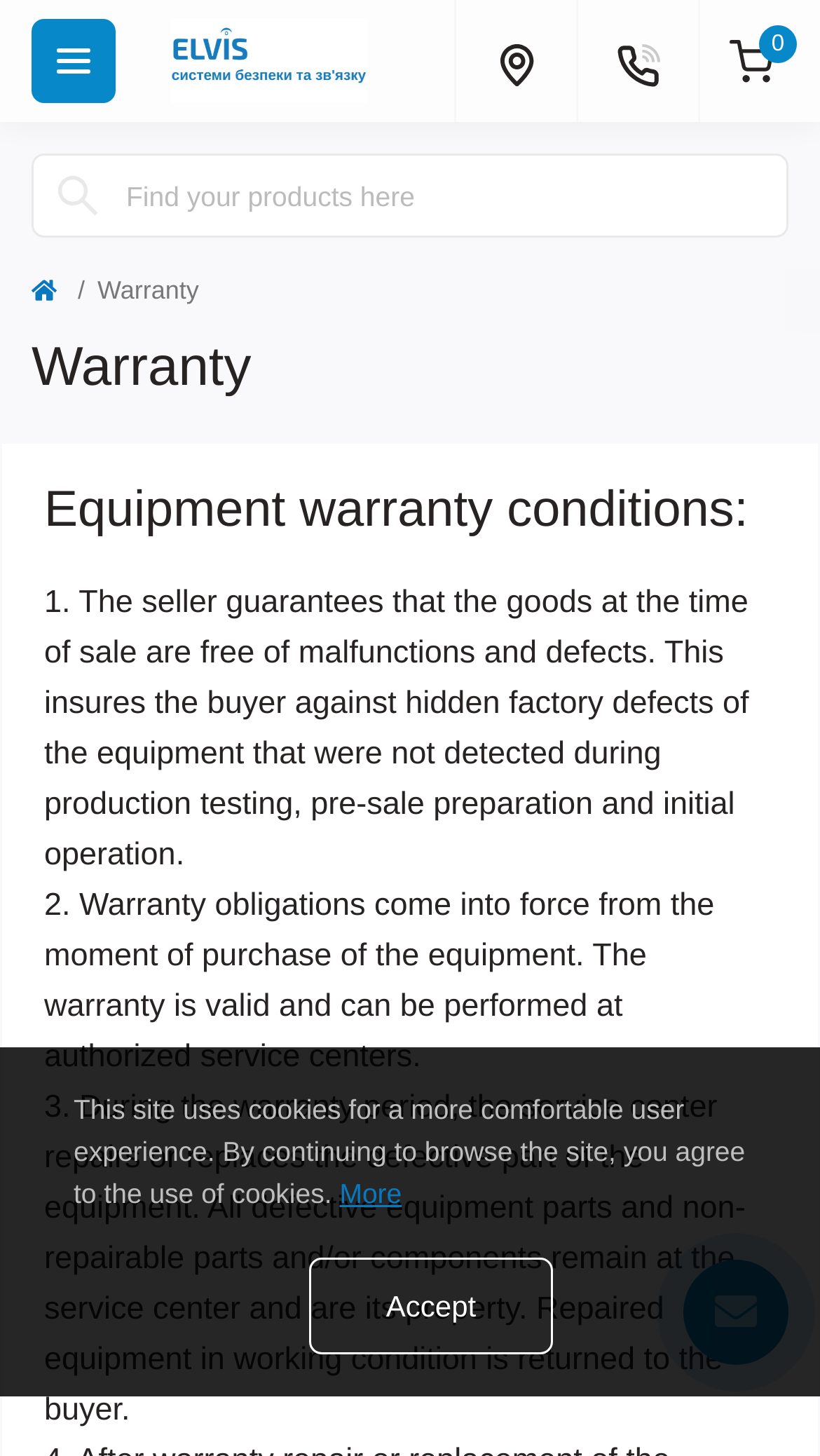Please provide a detailed answer to the question below by examining the image:
How many authorized service centers are mentioned?

The webpage does not mention a specific number of authorized service centers, it only states that the warranty can be performed at authorized service centers.